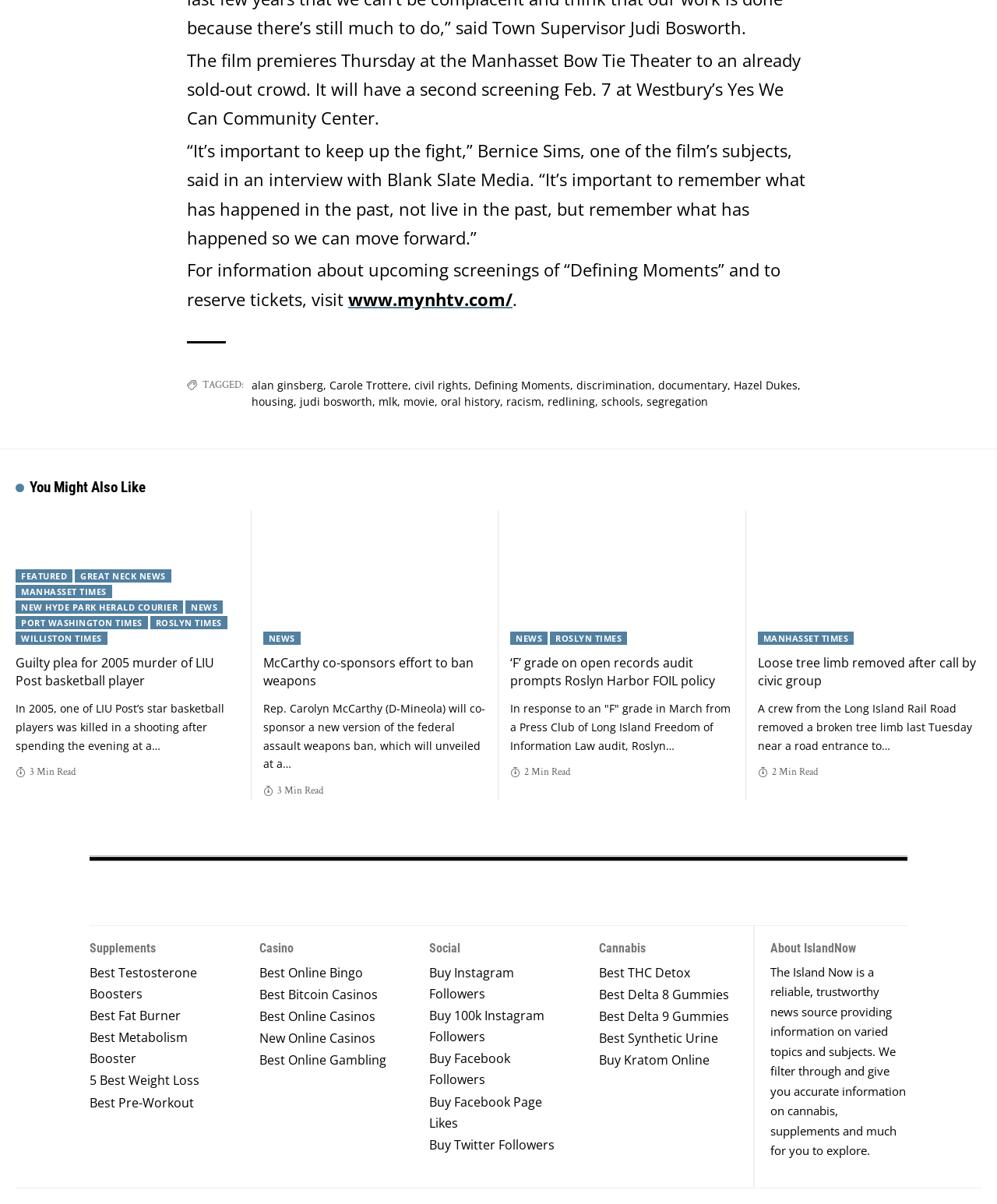Kindly provide the bounding box coordinates of the section you need to click on to fulfill the given instruction: "Search for something".

None